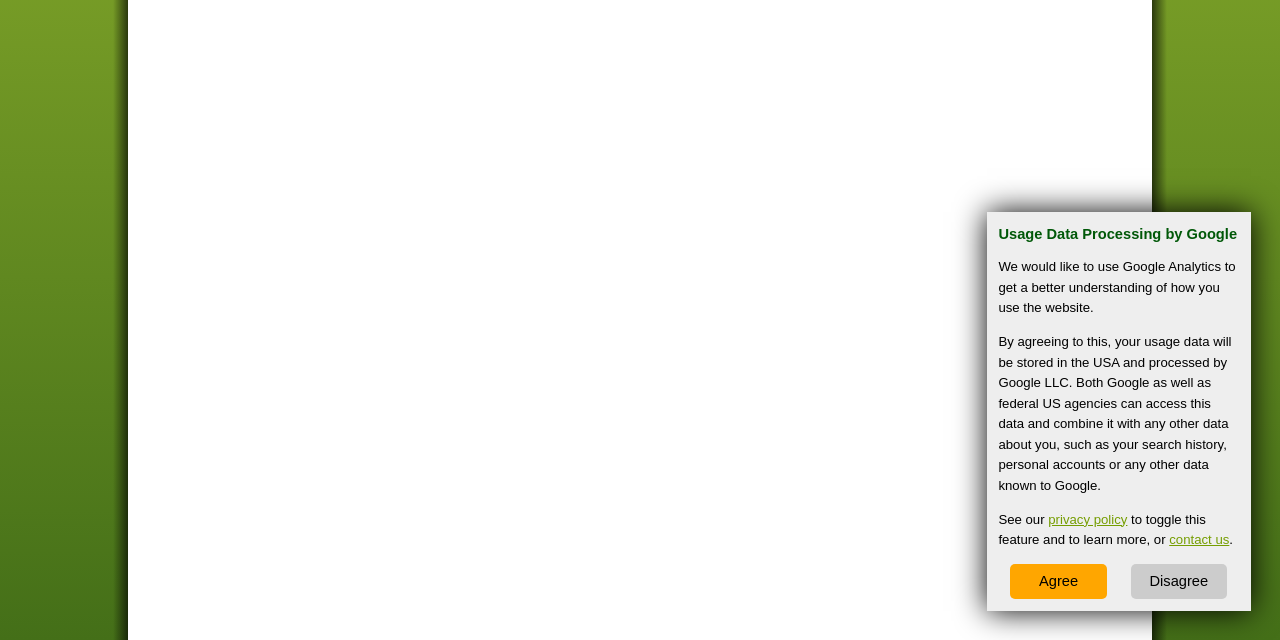Locate the bounding box coordinates for the element described below: "Disagree". The coordinates must be four float values between 0 and 1, formatted as [left, top, right, bottom].

[0.883, 0.881, 0.959, 0.936]